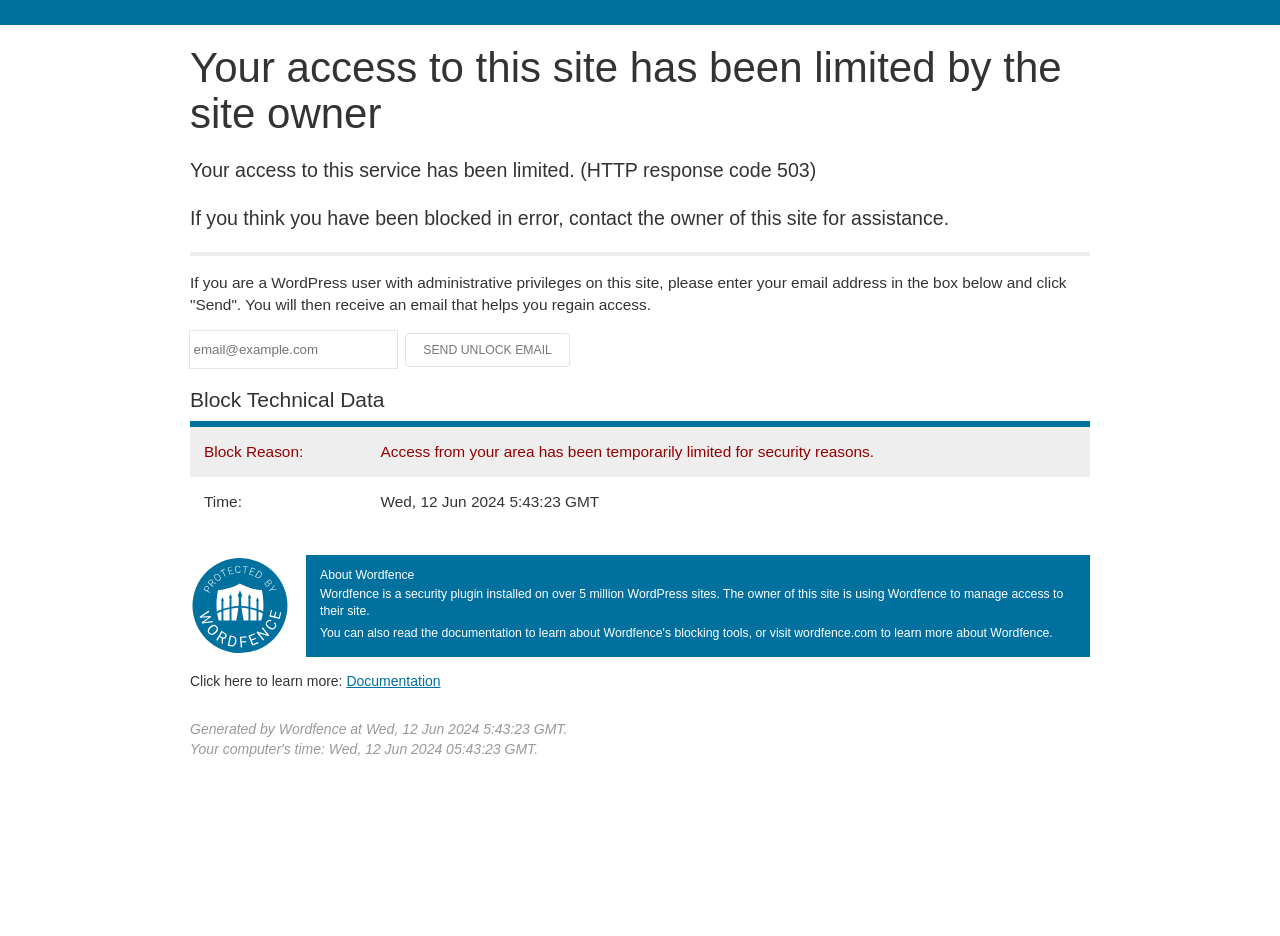Identify and generate the primary title of the webpage.

Your access to this site has been limited by the site owner